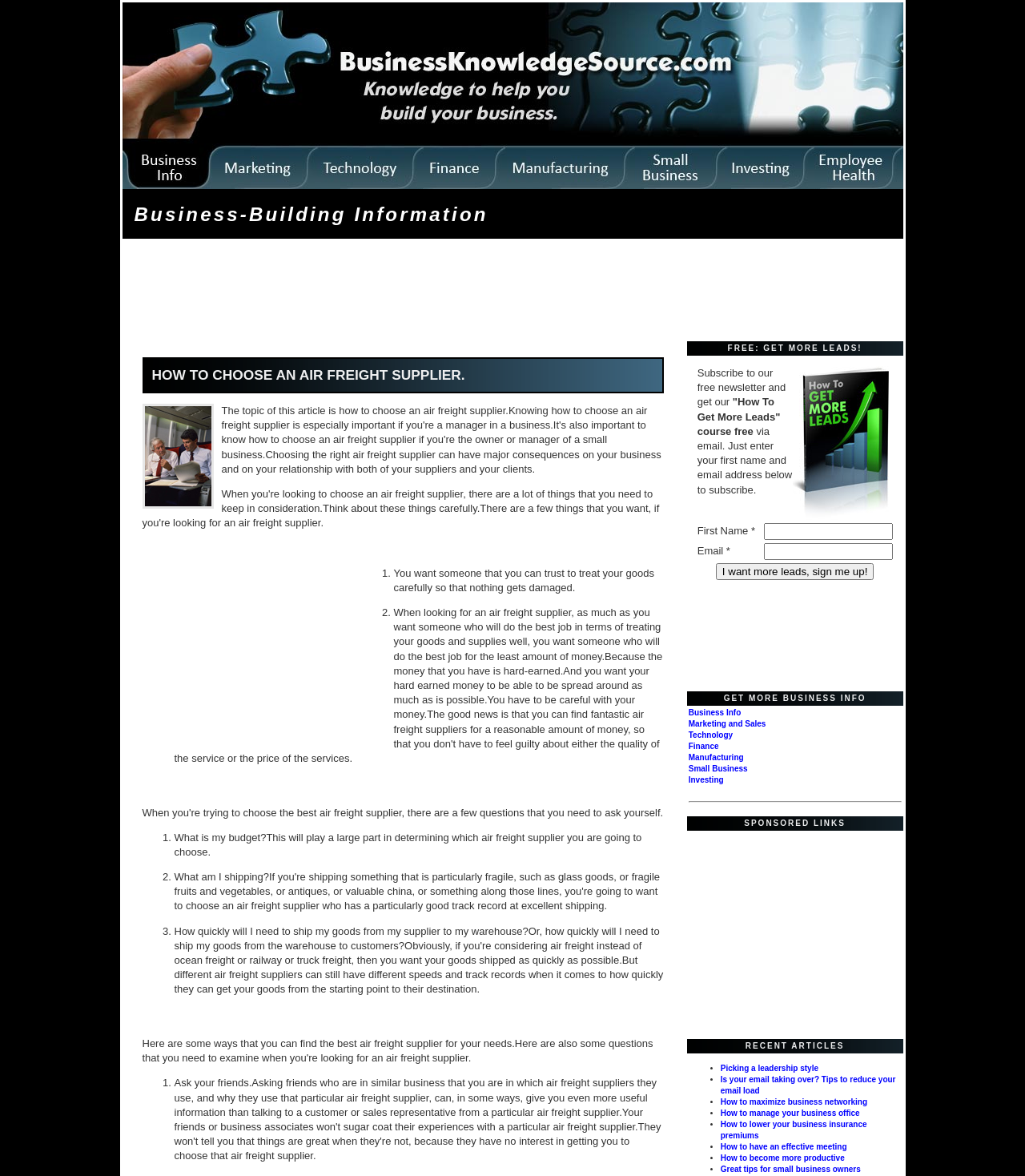Provide your answer to the question using just one word or phrase: What are the categories of articles listed at the bottom of the webpage?

Business, Marketing, Technology, etc.